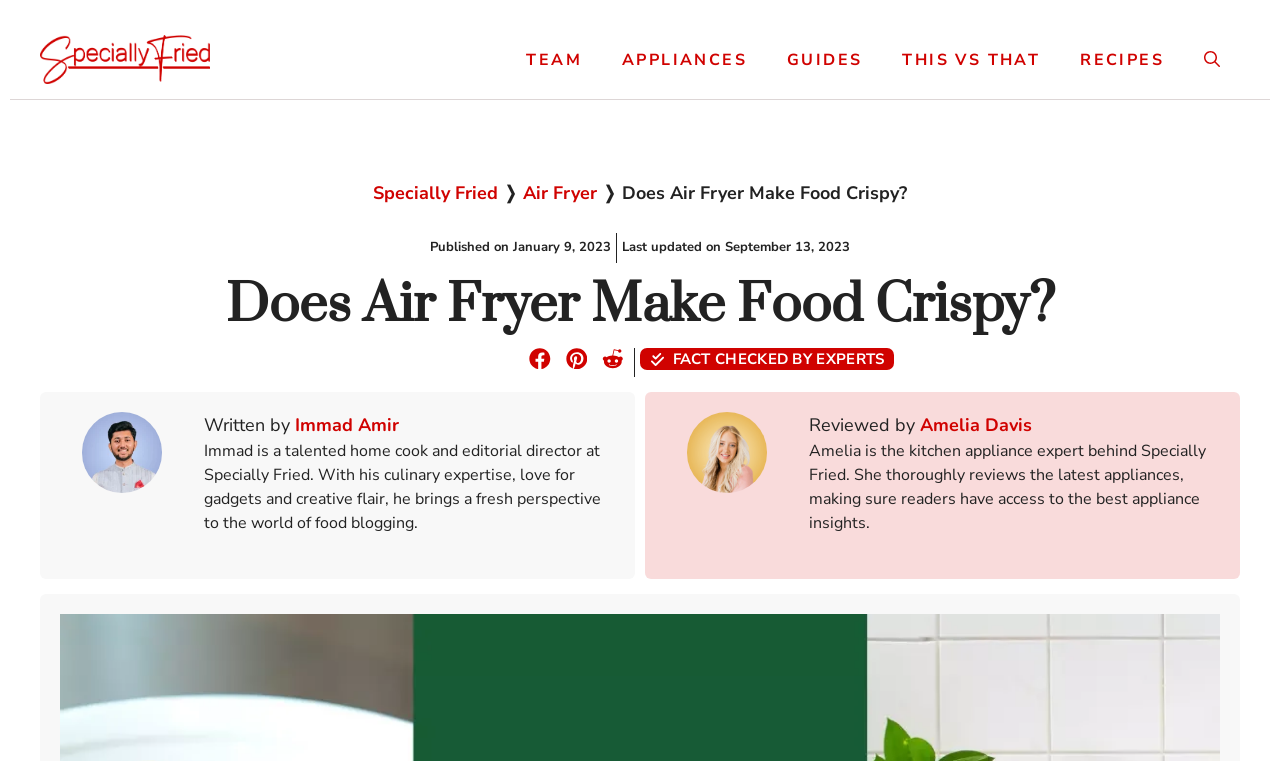What is the name of the website?
Please give a detailed and elaborate explanation in response to the question.

The website's name can be determined by looking at the banner element at the top of the webpage, which contains the text 'Specially Fried'.